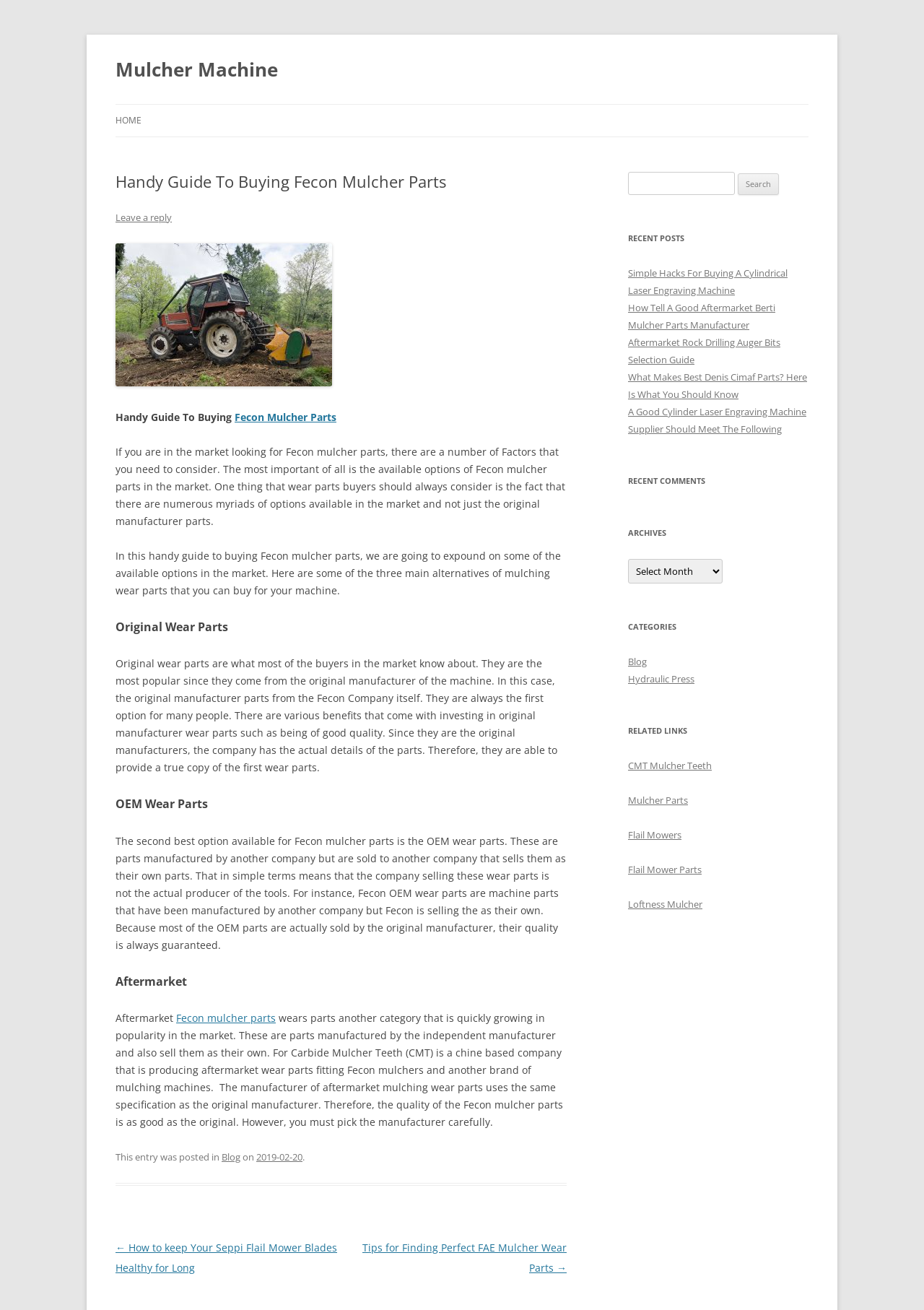What type of machine is discussed in the article?
Refer to the screenshot and deliver a thorough answer to the question presented.

The article discusses Fecon mulcher parts, which suggests that the machine being referred to is a Fecon mulcher. This type of machine is used for mulching and requires wear parts to function properly.